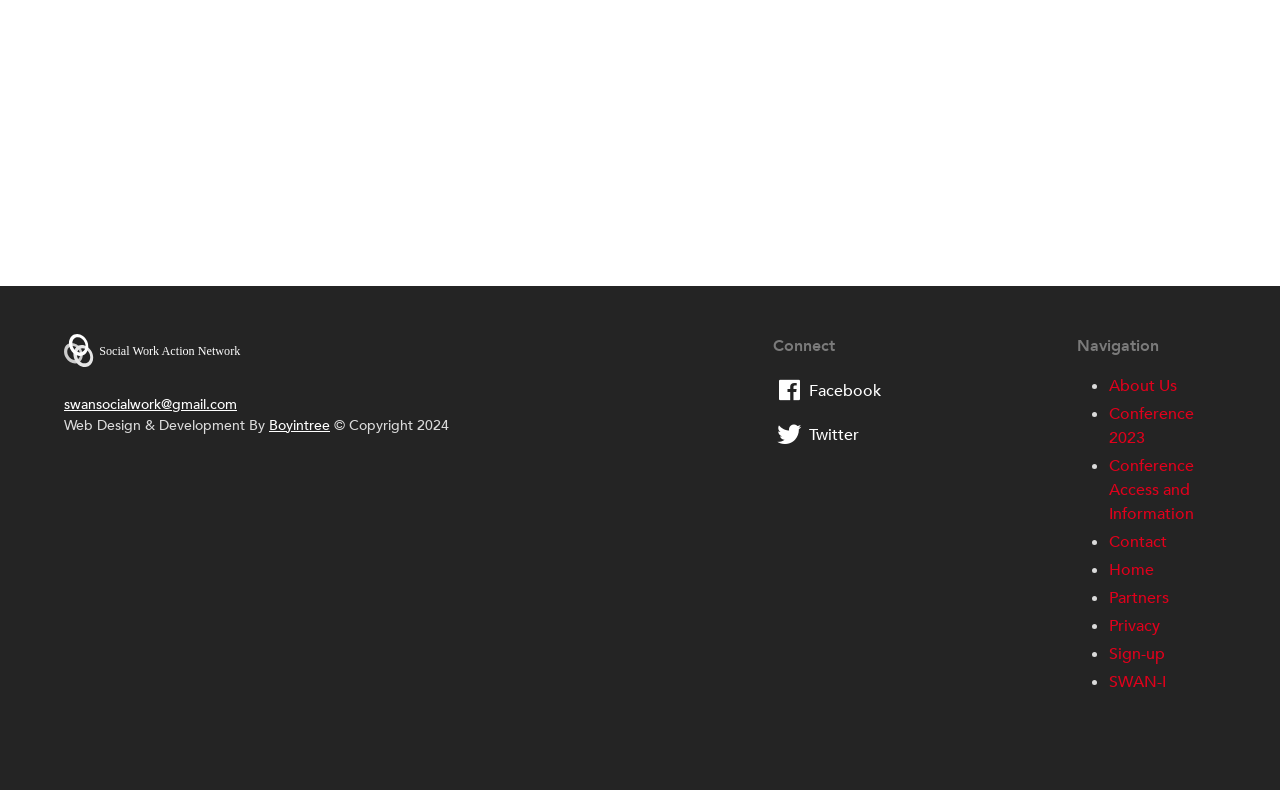Locate the bounding box of the UI element described in the following text: "Conference Access and Information".

[0.867, 0.576, 0.933, 0.664]